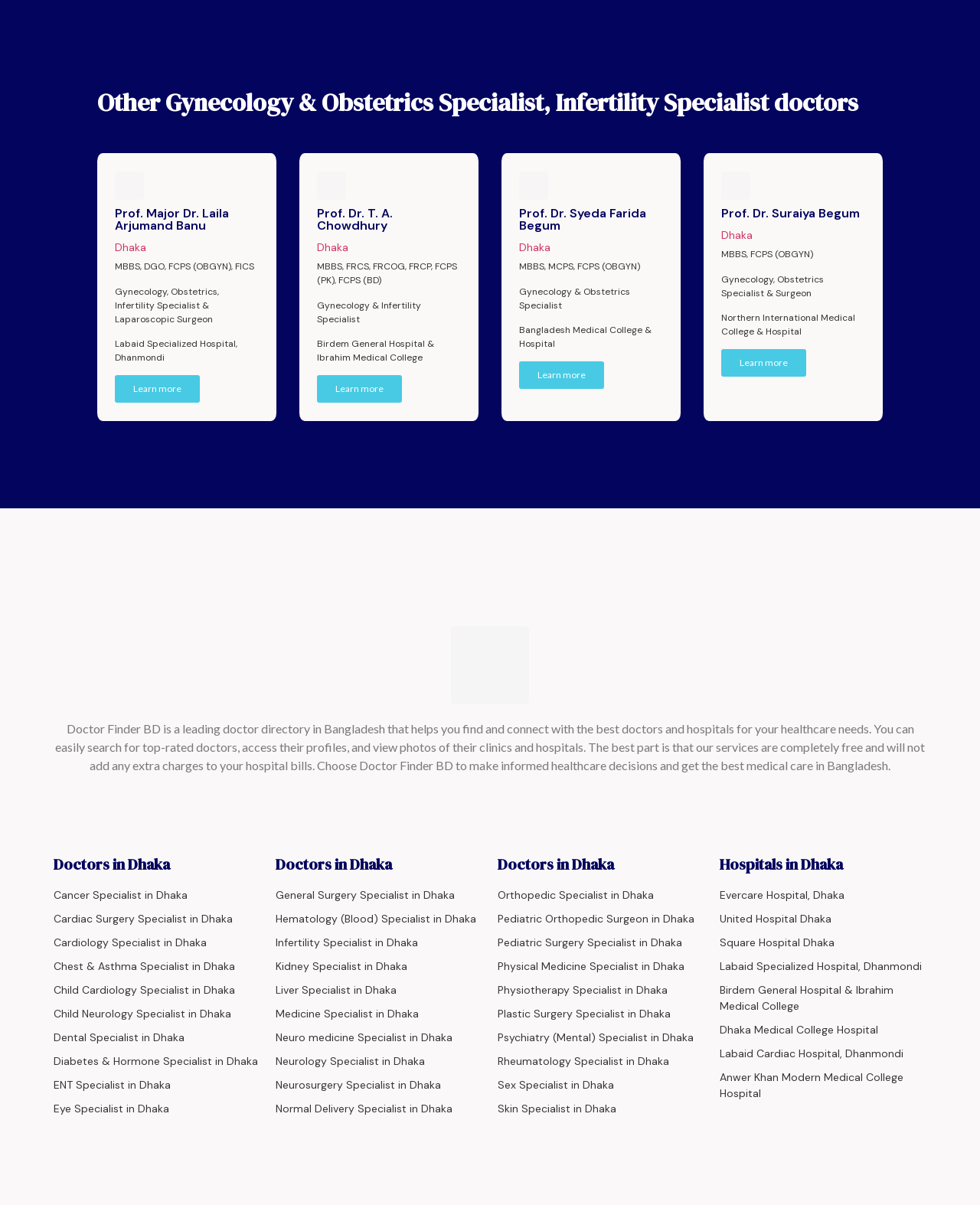Point out the bounding box coordinates of the section to click in order to follow this instruction: "Get information about Evercare Hospital, Dhaka".

[0.742, 0.556, 0.938, 0.569]